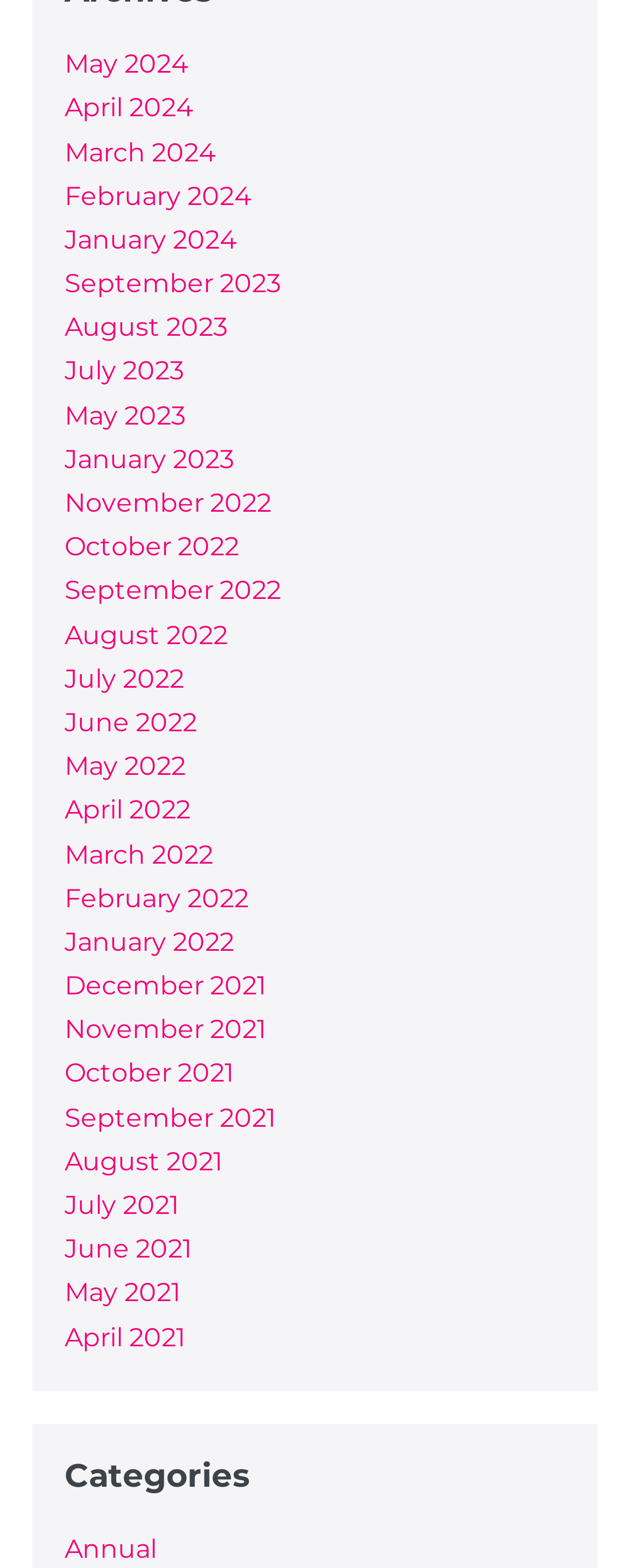Determine the bounding box coordinates for the clickable element required to fulfill the instruction: "Explore Categories". Provide the coordinates as four float numbers between 0 and 1, i.e., [left, top, right, bottom].

[0.103, 0.928, 0.897, 0.953]